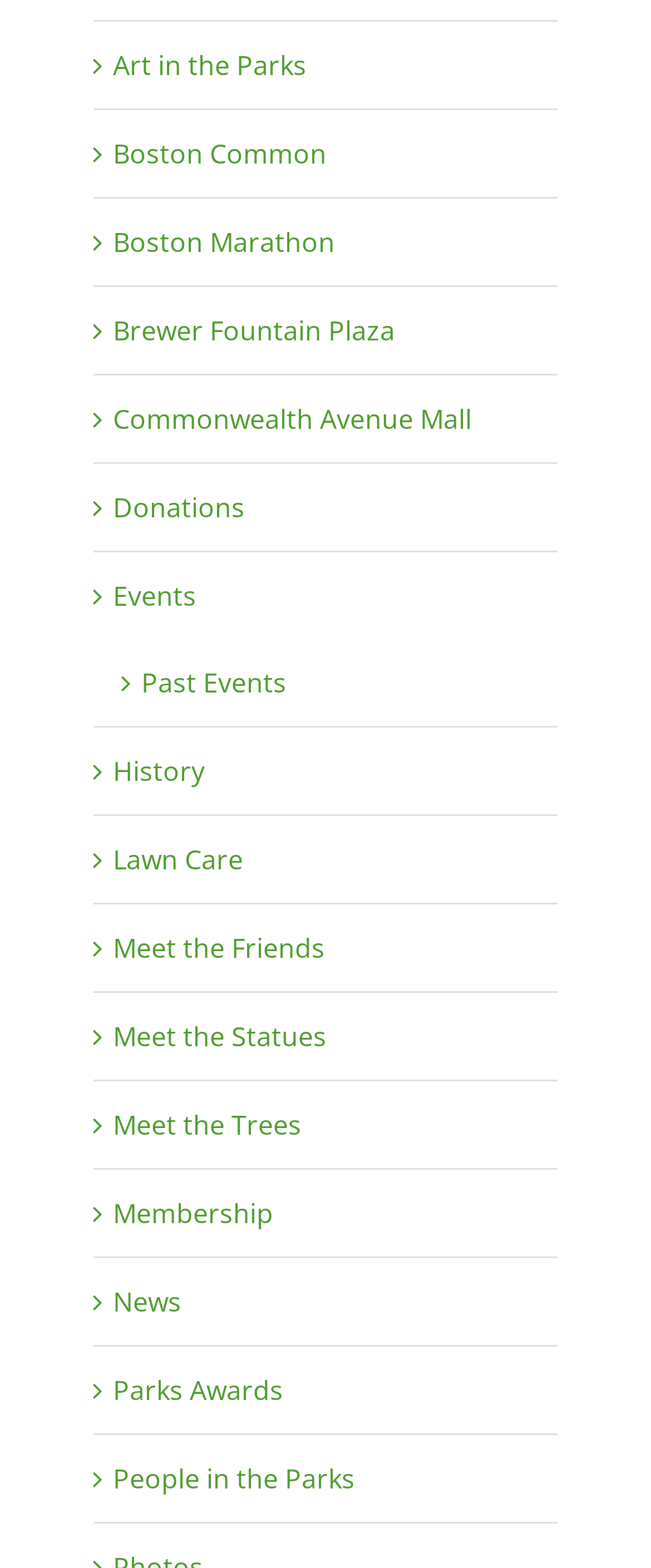Using the given description, provide the bounding box coordinates formatted as (top-left x, top-left y, bottom-right x, bottom-right y), with all values being floating point numbers between 0 and 1. Description: Art in the Parks

[0.174, 0.024, 0.832, 0.058]